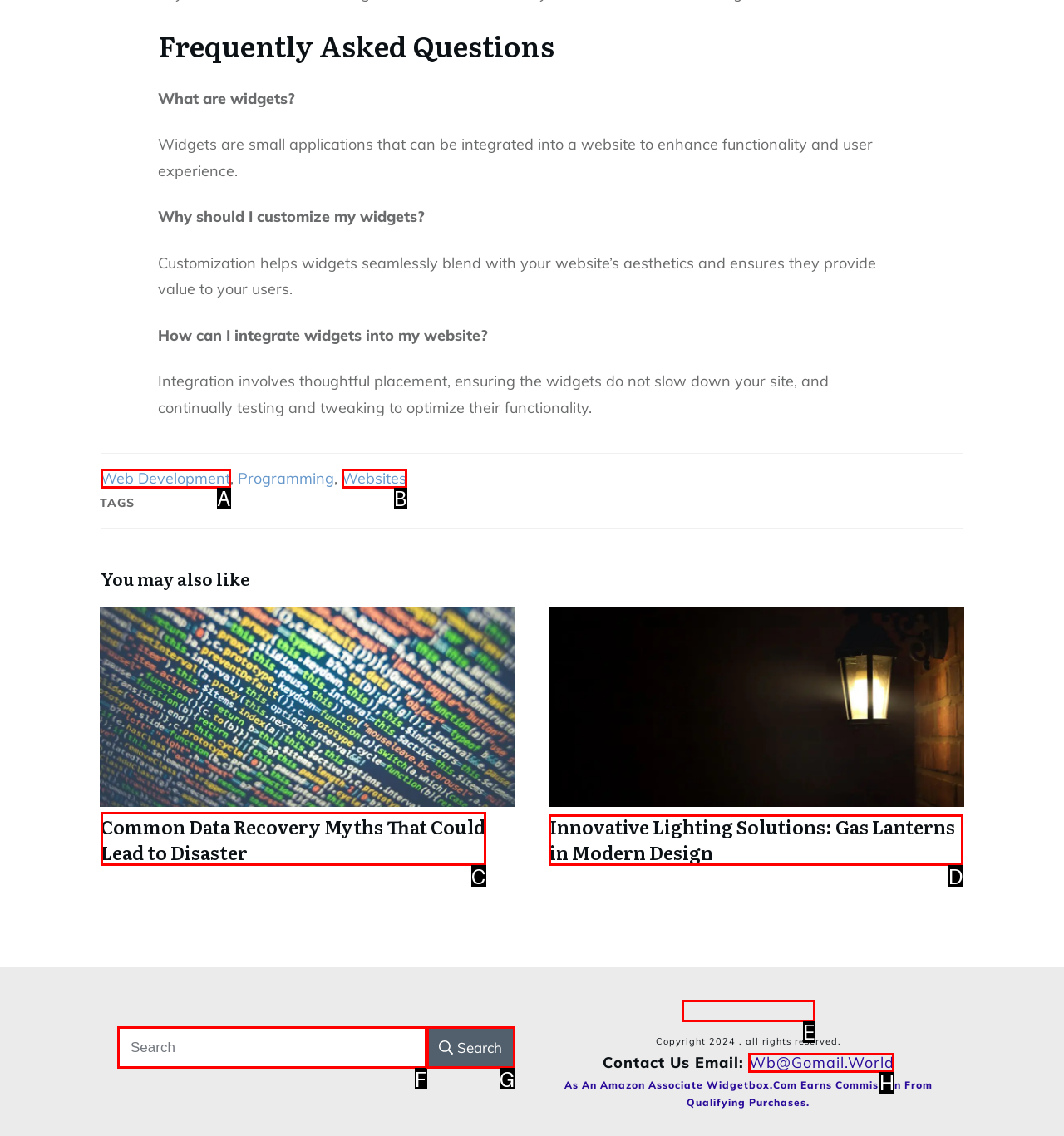Please indicate which option's letter corresponds to the task: Check out Innovative Lighting Solutions by examining the highlighted elements in the screenshot.

D